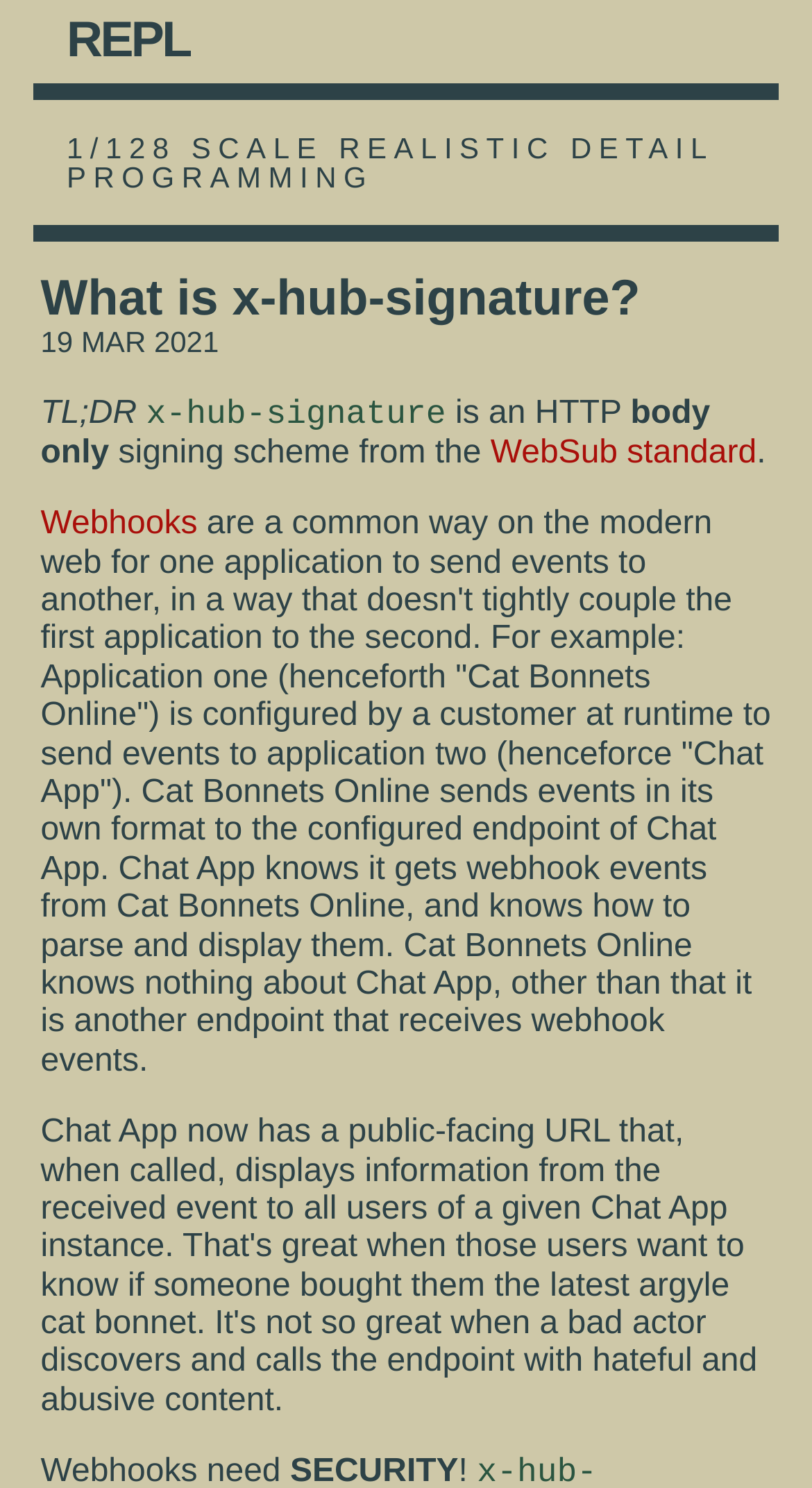Please find the bounding box coordinates (top-left x, top-left y, bottom-right x, bottom-right y) in the screenshot for the UI element described as follows: 24-Hour-Emergencies: 845-243-2325

None